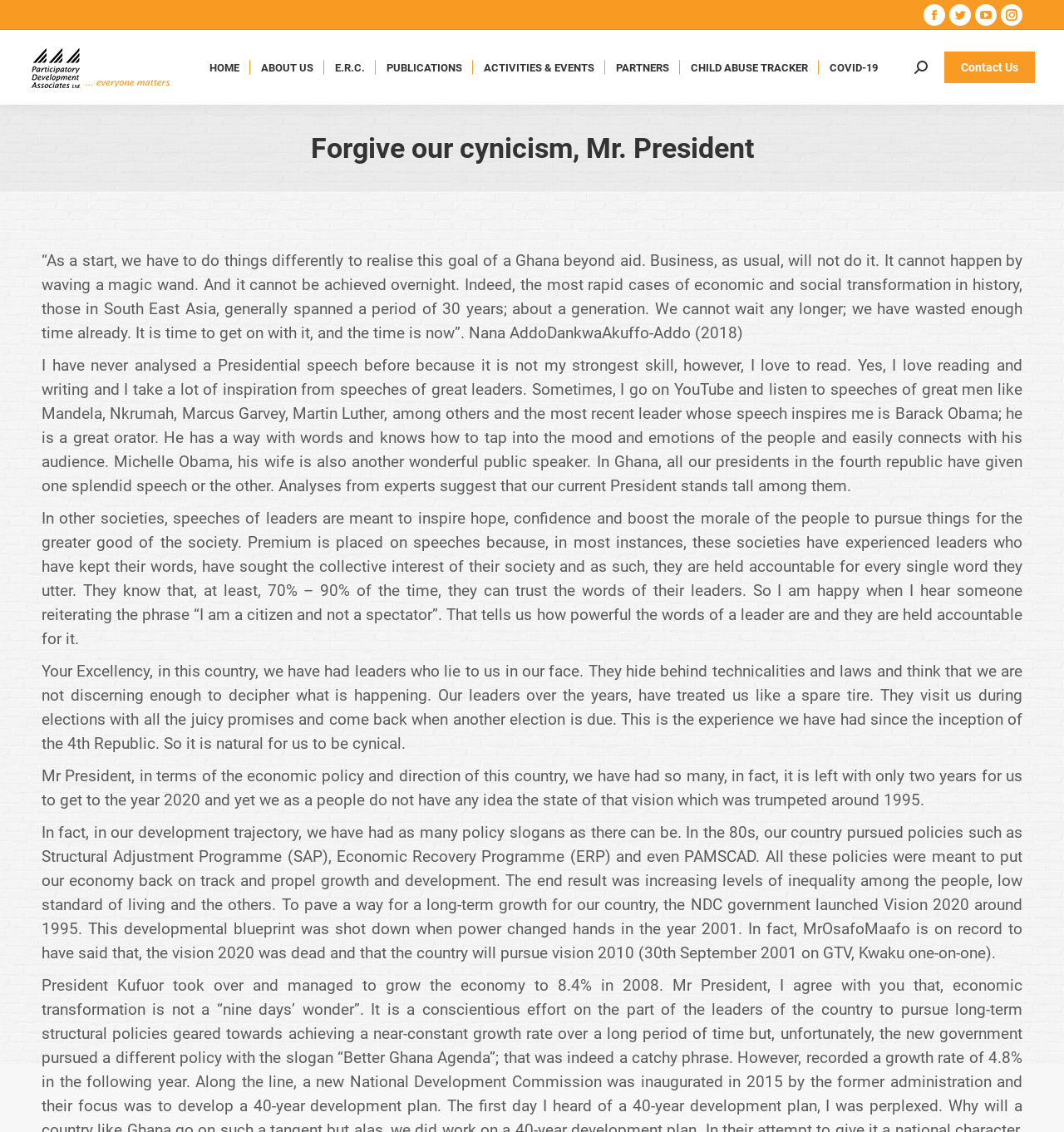What is the email address of the organization?
Examine the image closely and answer the question with as much detail as possible.

The email address of the organization can be found in the 'Contact Us' section at the bottom of the webpage, where it is written as 'info@pdaghana.com'.